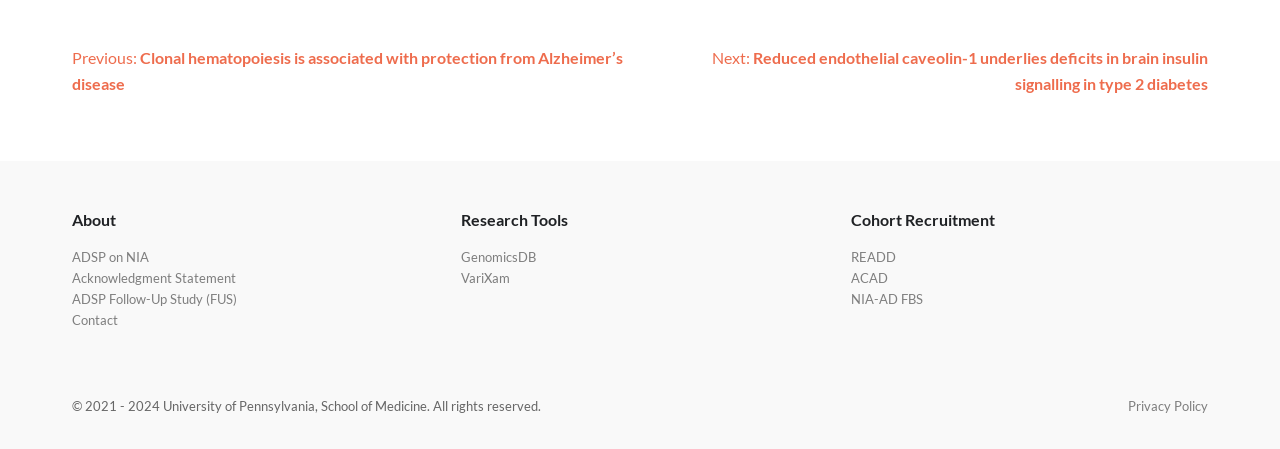Pinpoint the bounding box coordinates of the clickable area needed to execute the instruction: "view Privacy Policy". The coordinates should be specified as four float numbers between 0 and 1, i.e., [left, top, right, bottom].

[0.881, 0.885, 0.944, 0.921]